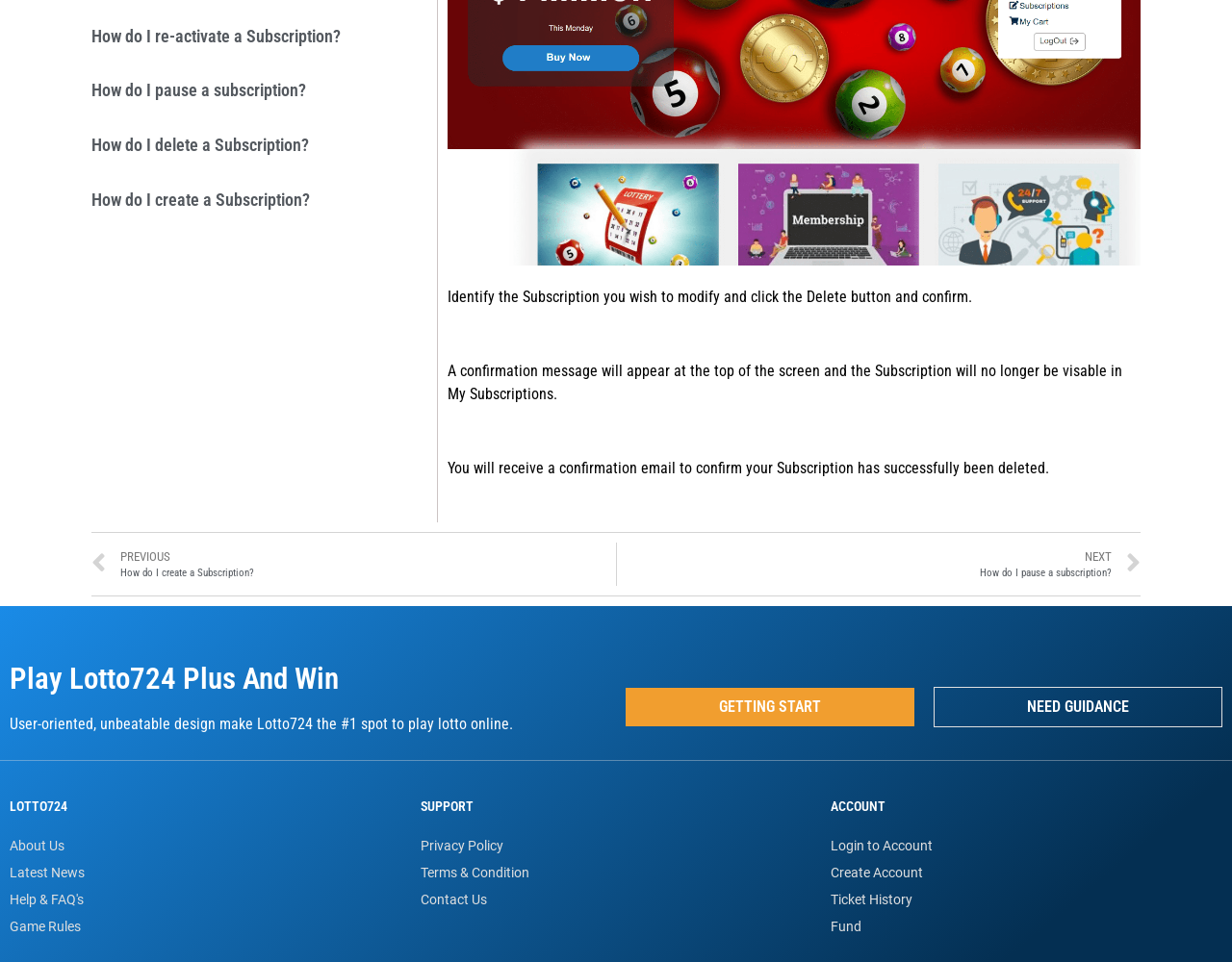Determine the bounding box coordinates for the UI element described. Format the coordinates as (top-left x, top-left y, bottom-right x, bottom-right y) and ensure all values are between 0 and 1. Element description: About Us

[0.008, 0.865, 0.326, 0.893]